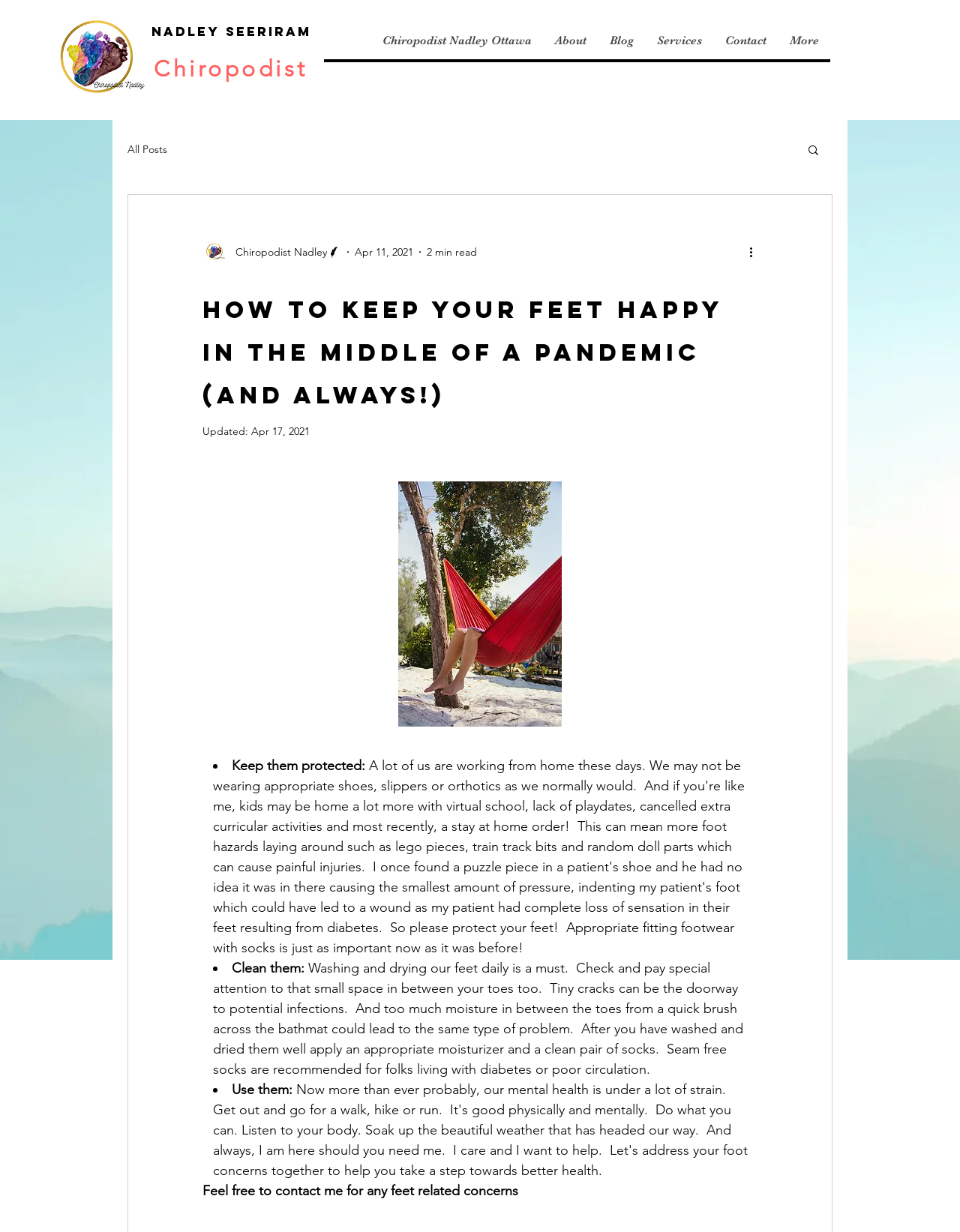Determine the bounding box coordinates of the clickable region to execute the instruction: "View all blog posts". The coordinates should be four float numbers between 0 and 1, denoted as [left, top, right, bottom].

[0.133, 0.116, 0.174, 0.127]